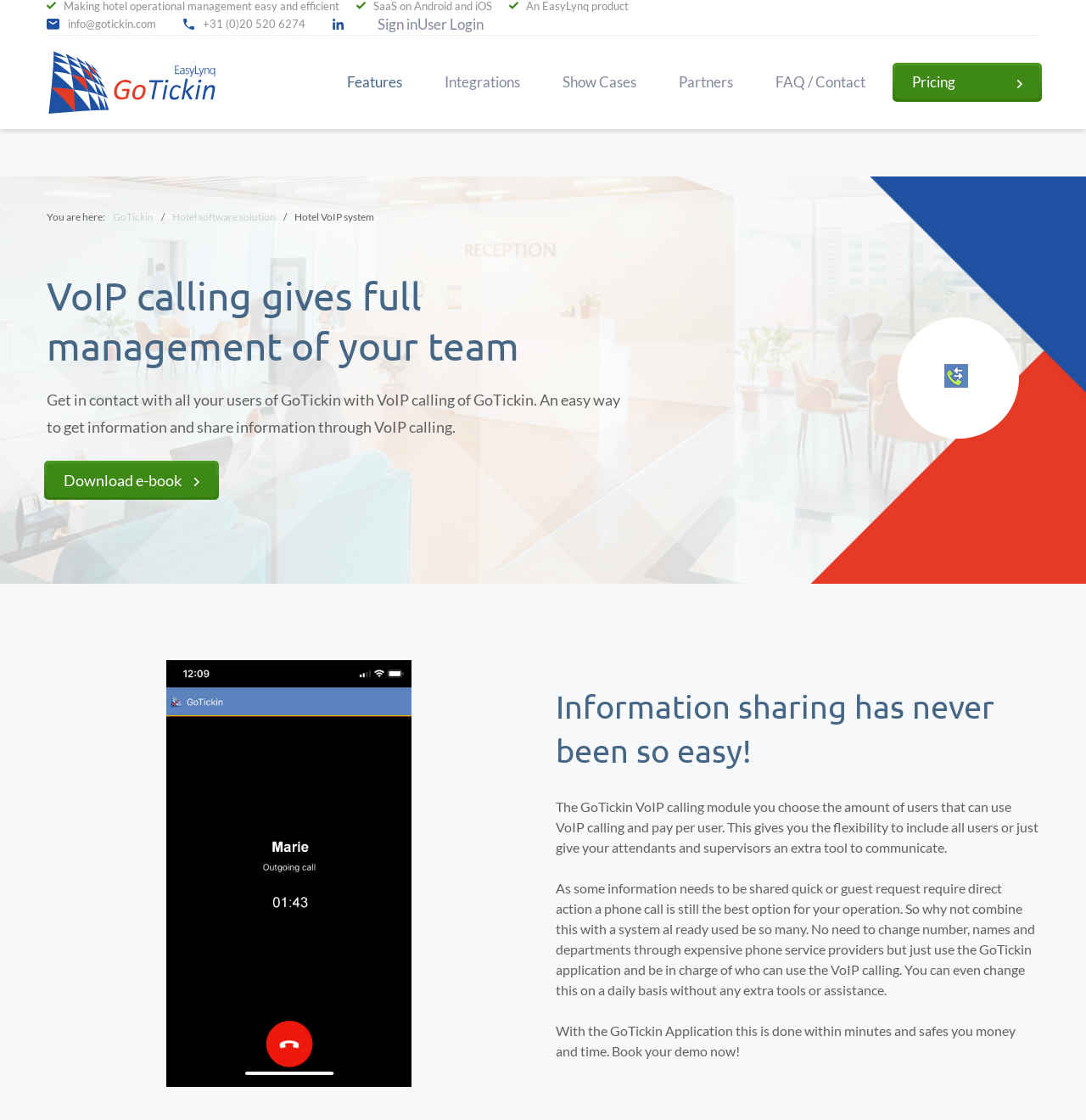Please identify the bounding box coordinates of the area I need to click to accomplish the following instruction: "Click on the 'Download e-book' link".

[0.043, 0.414, 0.199, 0.444]